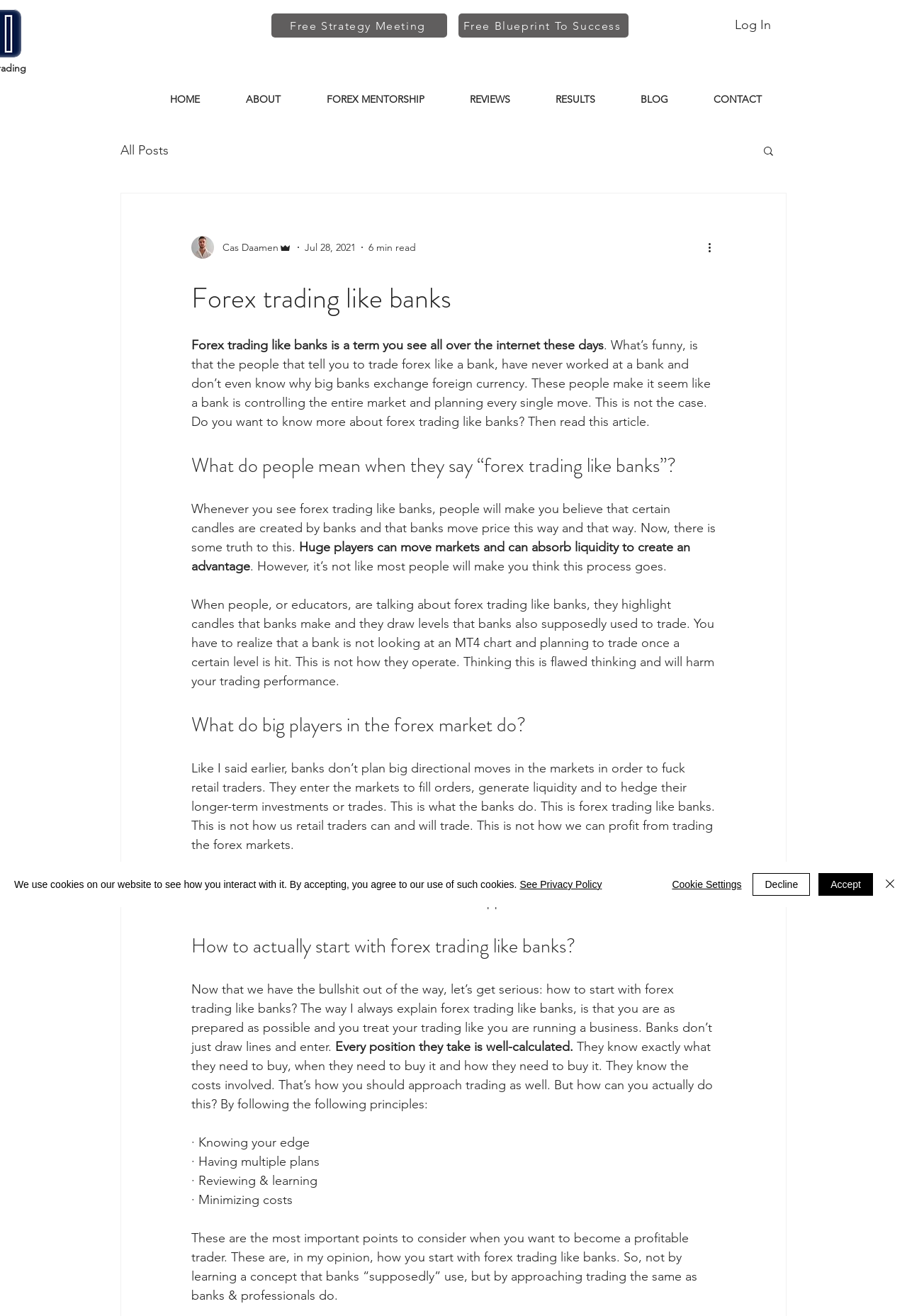What is the topic of the article?
Kindly give a detailed and elaborate answer to the question.

The topic of the article is 'Forex trading like banks' which is evident from the heading 'Forex trading like banks' and the content of the article that discusses how to trade like a bank and the misconceptions about it.